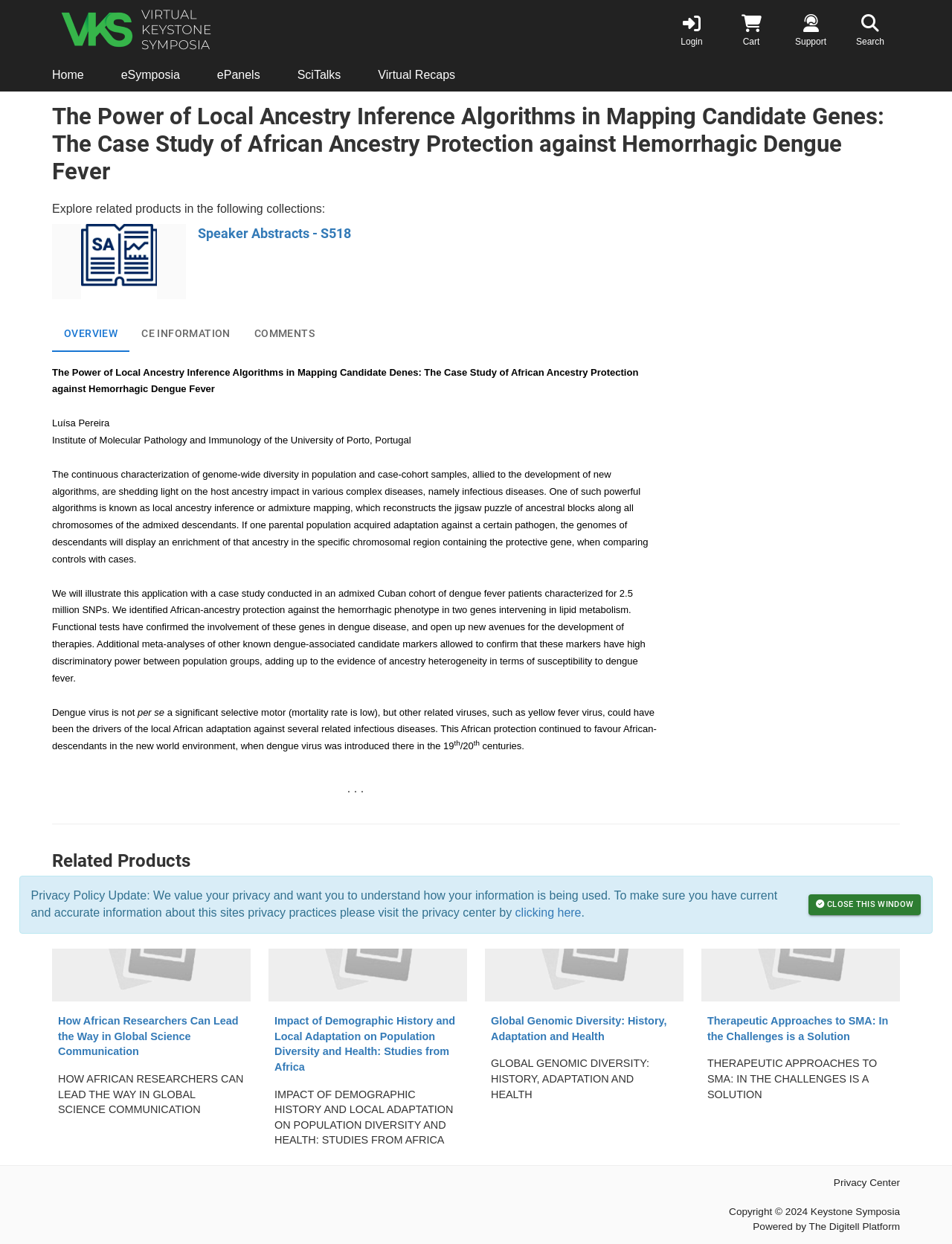Please provide the bounding box coordinates for the element that needs to be clicked to perform the following instruction: "Search for a topic". The coordinates should be given as four float numbers between 0 and 1, i.e., [left, top, right, bottom].

[0.883, 0.0, 0.945, 0.048]